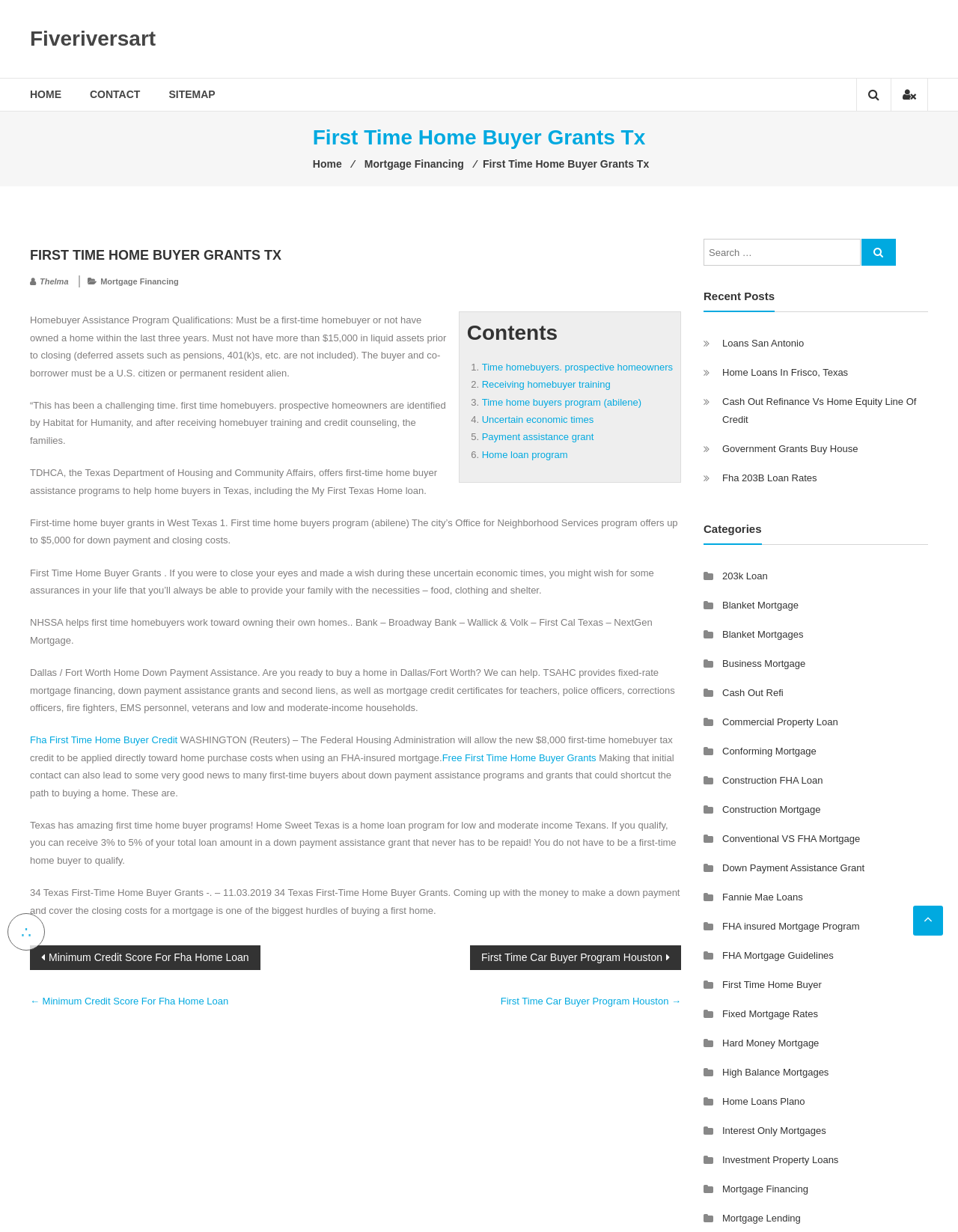Locate the bounding box coordinates of the clickable part needed for the task: "Click on the 'First Time Home Buyer Grants' link".

[0.503, 0.322, 0.67, 0.331]